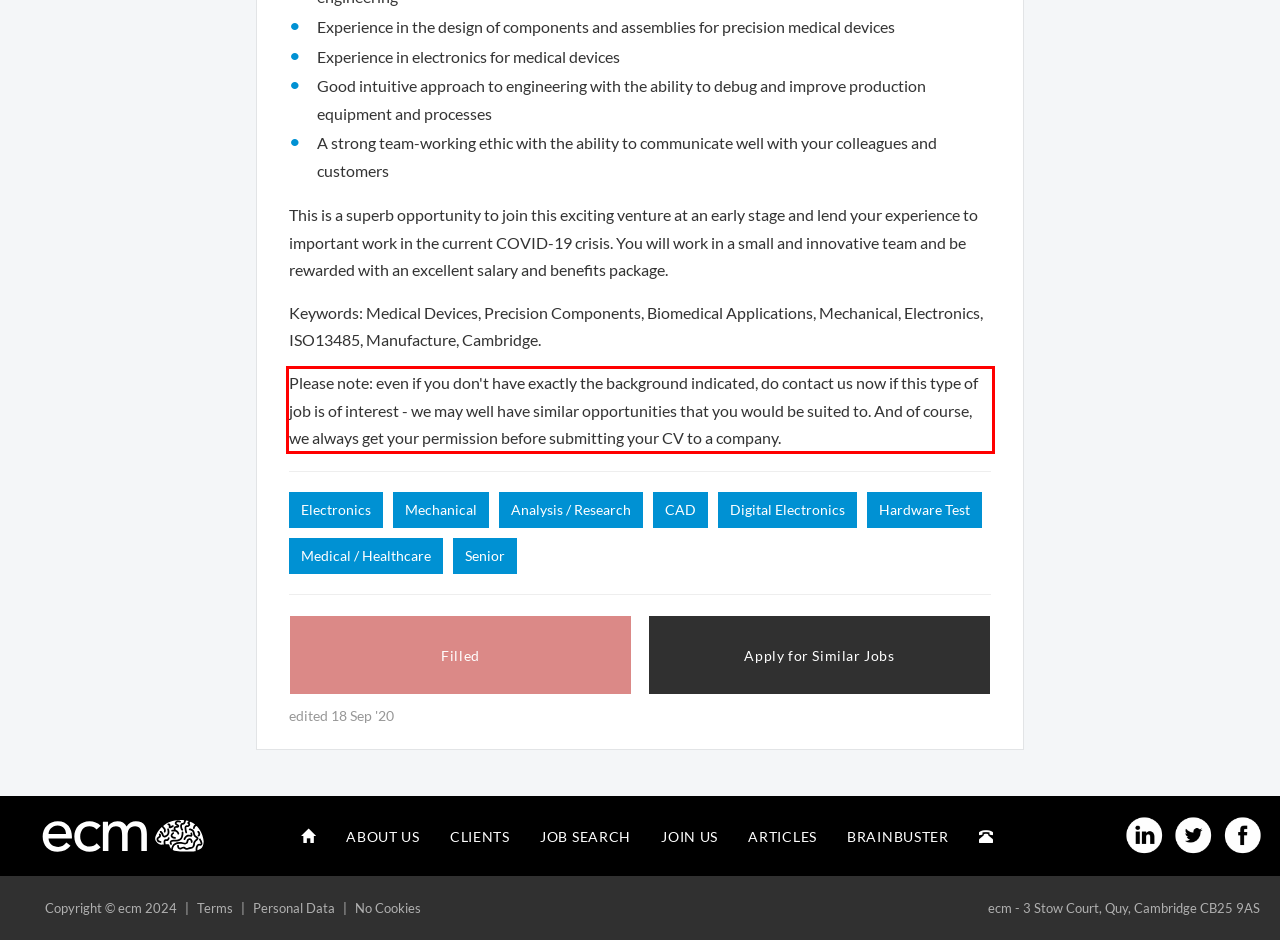From the given screenshot of a webpage, identify the red bounding box and extract the text content within it.

Please note: even if you don't have exactly the background indicated, do contact us now if this type of job is of interest - we may well have similar opportunities that you would be suited to. And of course, we always get your permission before submitting your CV to a company.